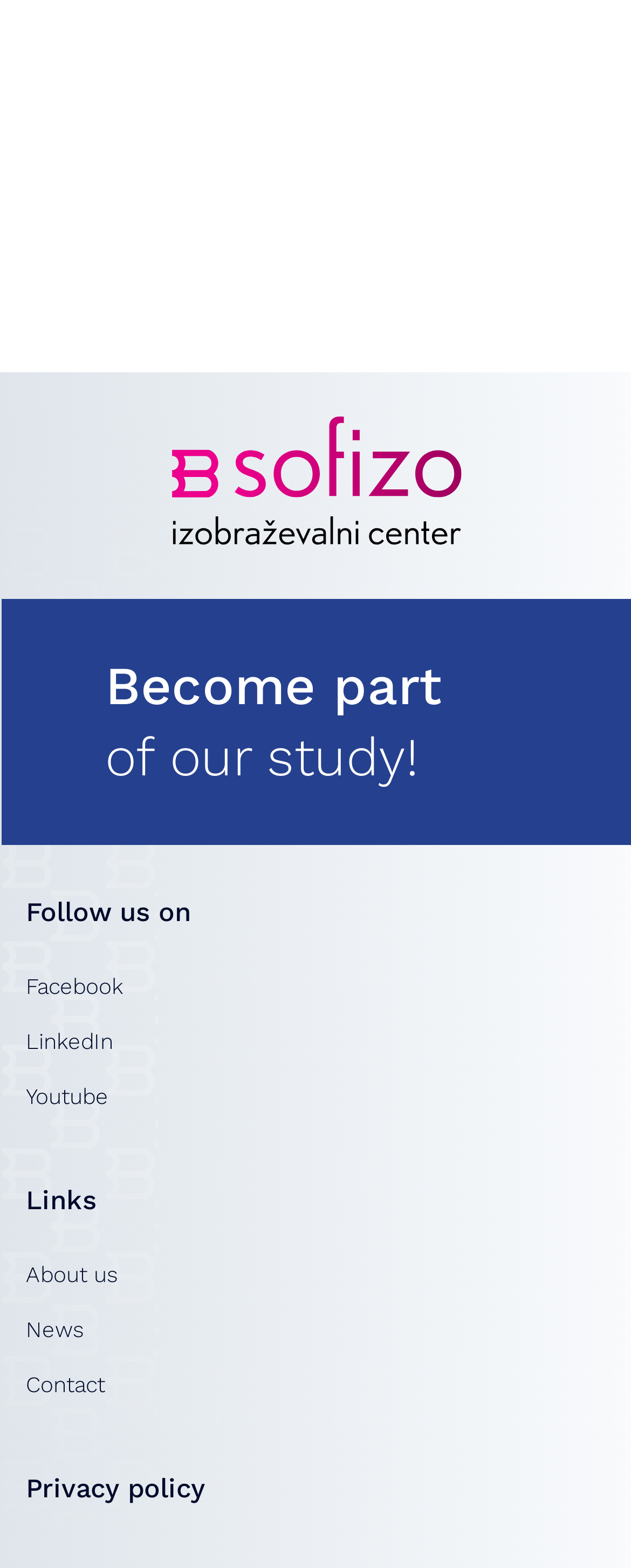Please determine the bounding box coordinates, formatted as (top-left x, top-left y, bottom-right x, bottom-right y), with all values as floating point numbers between 0 and 1. Identify the bounding box of the region described as: About us

[0.041, 0.801, 0.187, 0.824]